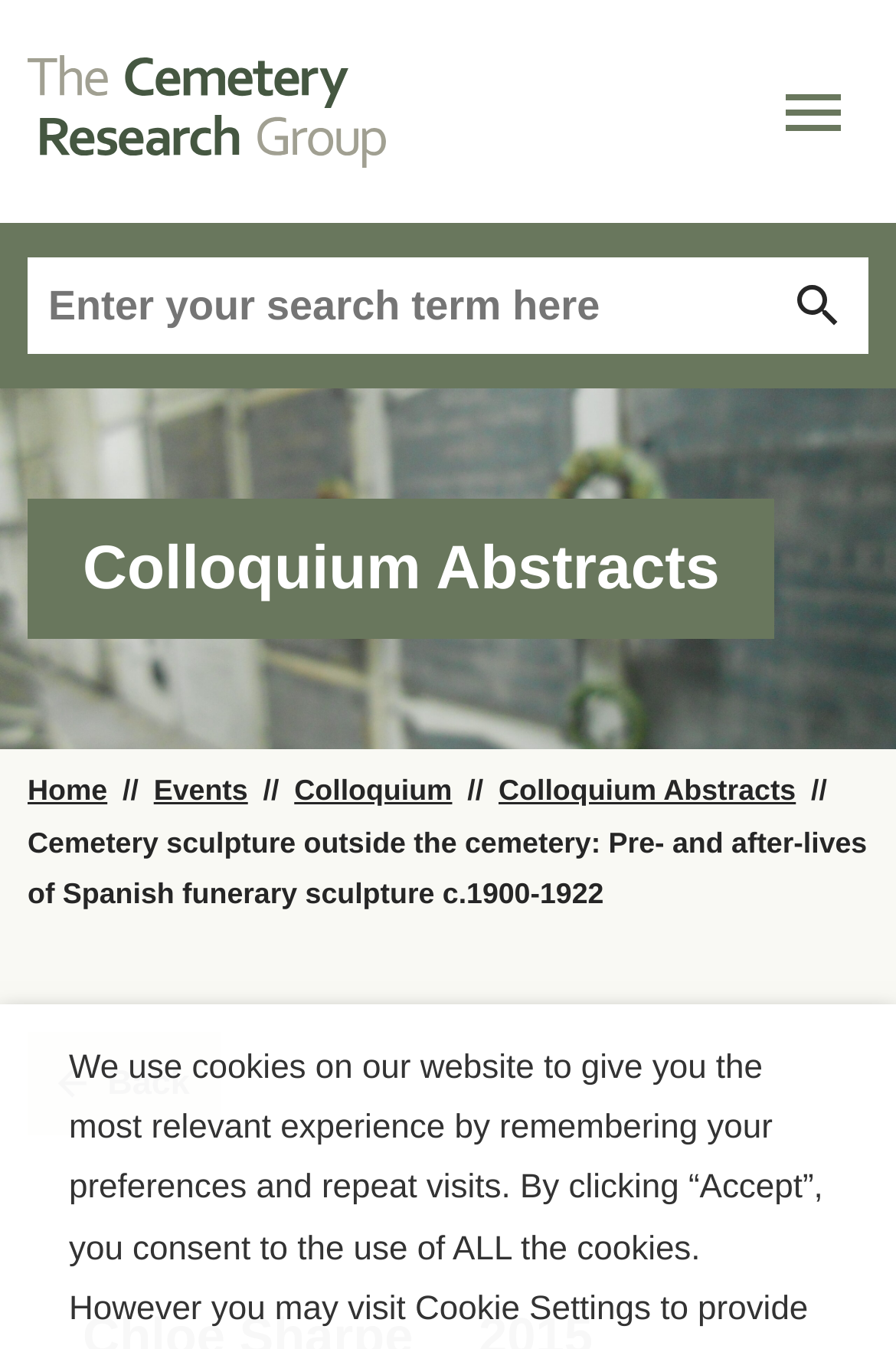Please specify the bounding box coordinates for the clickable region that will help you carry out the instruction: "Go to the home page".

[0.031, 0.575, 0.12, 0.599]